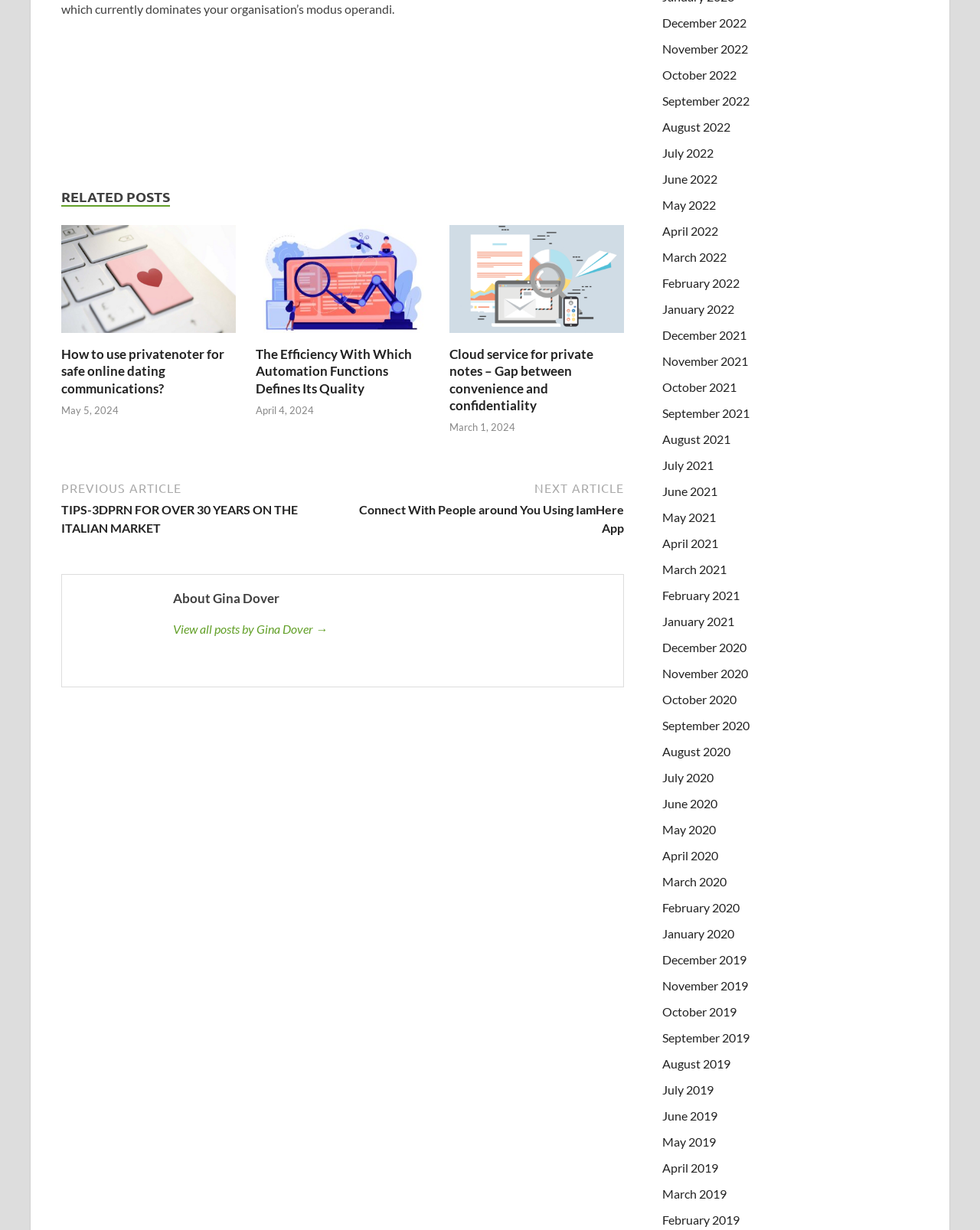Please find the bounding box coordinates for the clickable element needed to perform this instruction: "Check the posts by Gina Dover".

[0.177, 0.504, 0.62, 0.519]